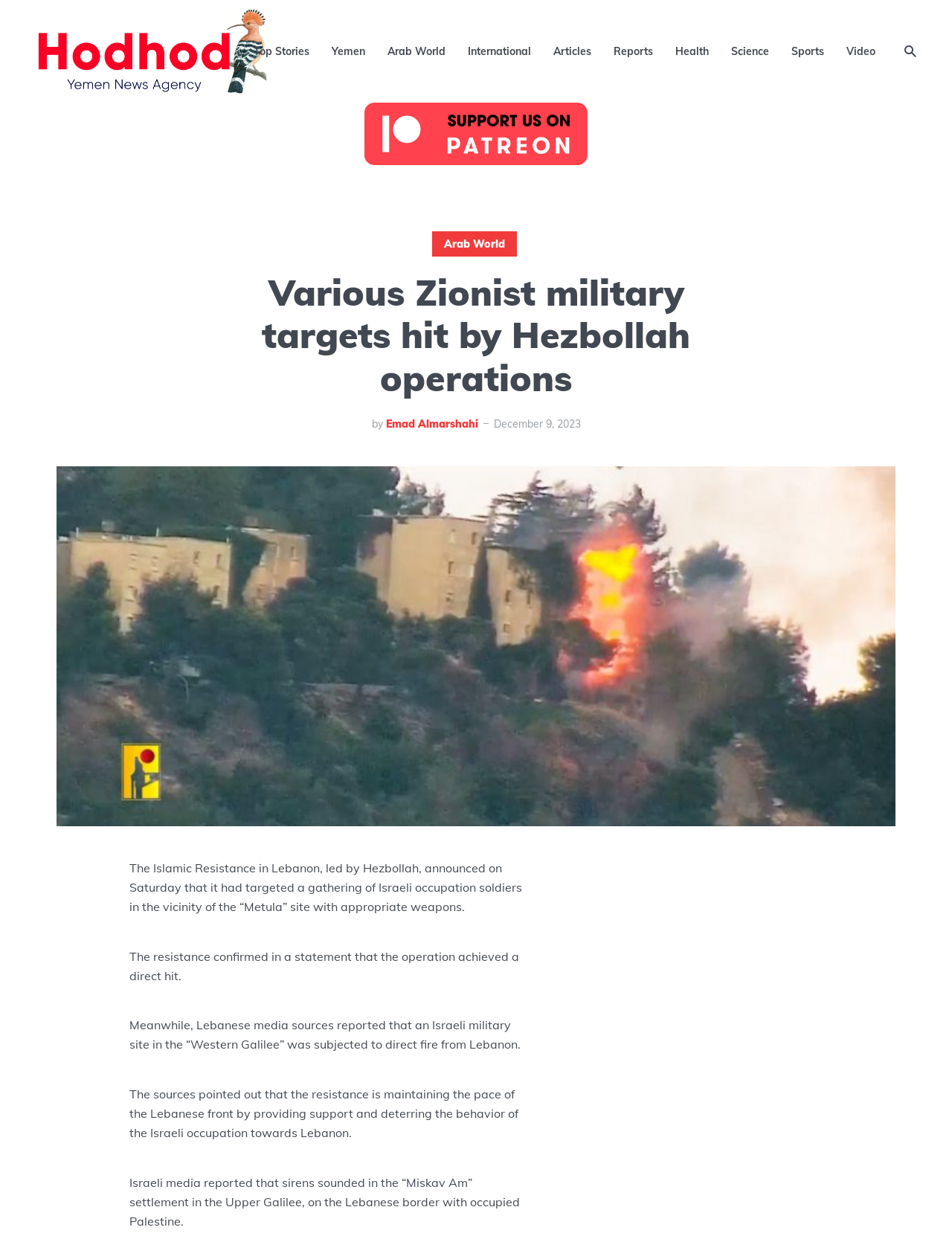Bounding box coordinates are to be given in the format (top-left x, top-left y, bottom-right x, bottom-right y). All values must be floating point numbers between 0 and 1. Provide the bounding box coordinate for the UI element described as: Arab World

[0.454, 0.186, 0.543, 0.207]